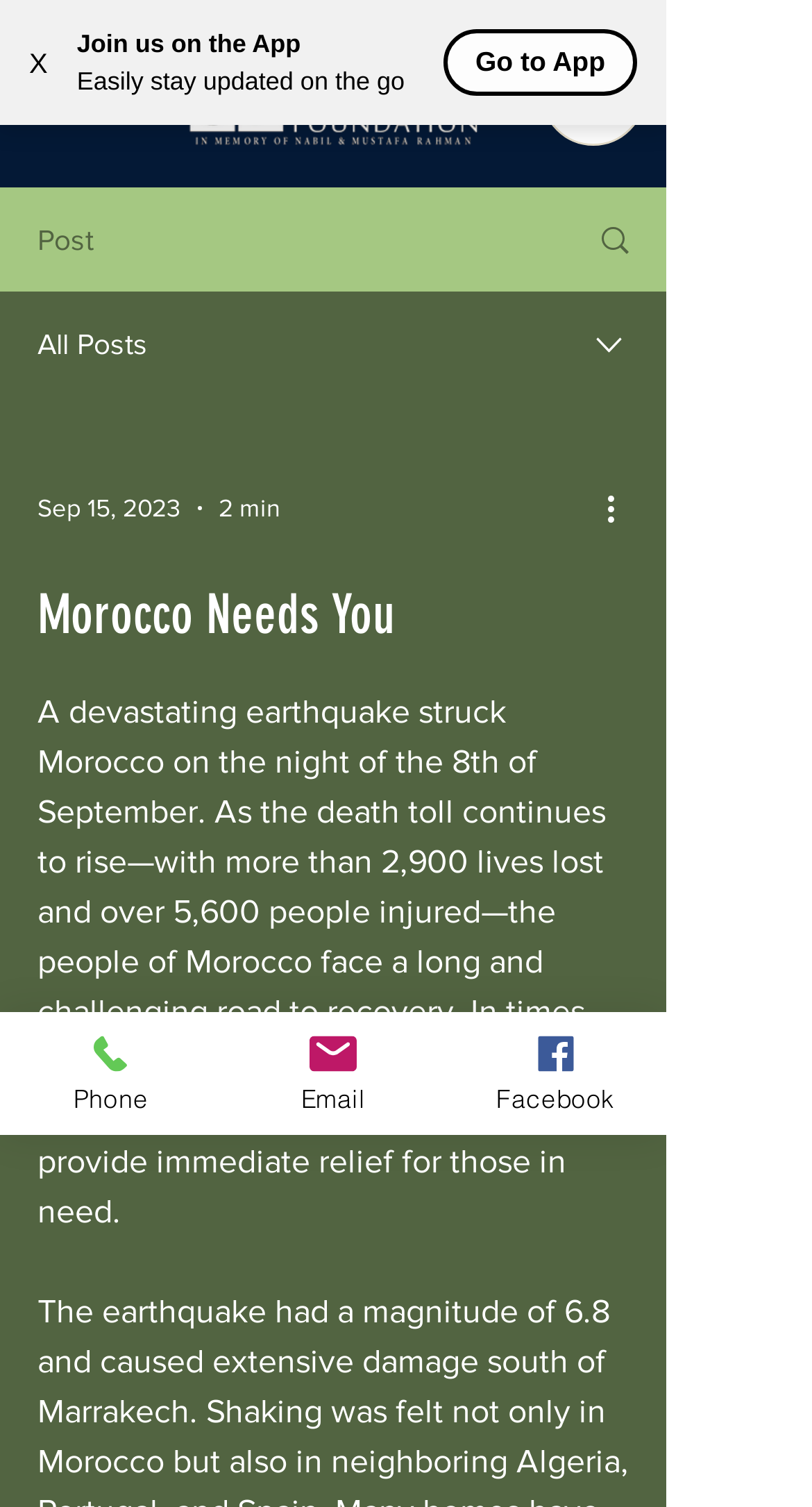What is the purpose of the 'Open navigation menu' button?
Provide a thorough and detailed answer to the question.

The 'Open navigation menu' button is located at the top right corner of the webpage, and it has a popup dialog associated with it. This suggests that clicking on this button will open a navigation menu, allowing users to access different sections of the webpage or application.